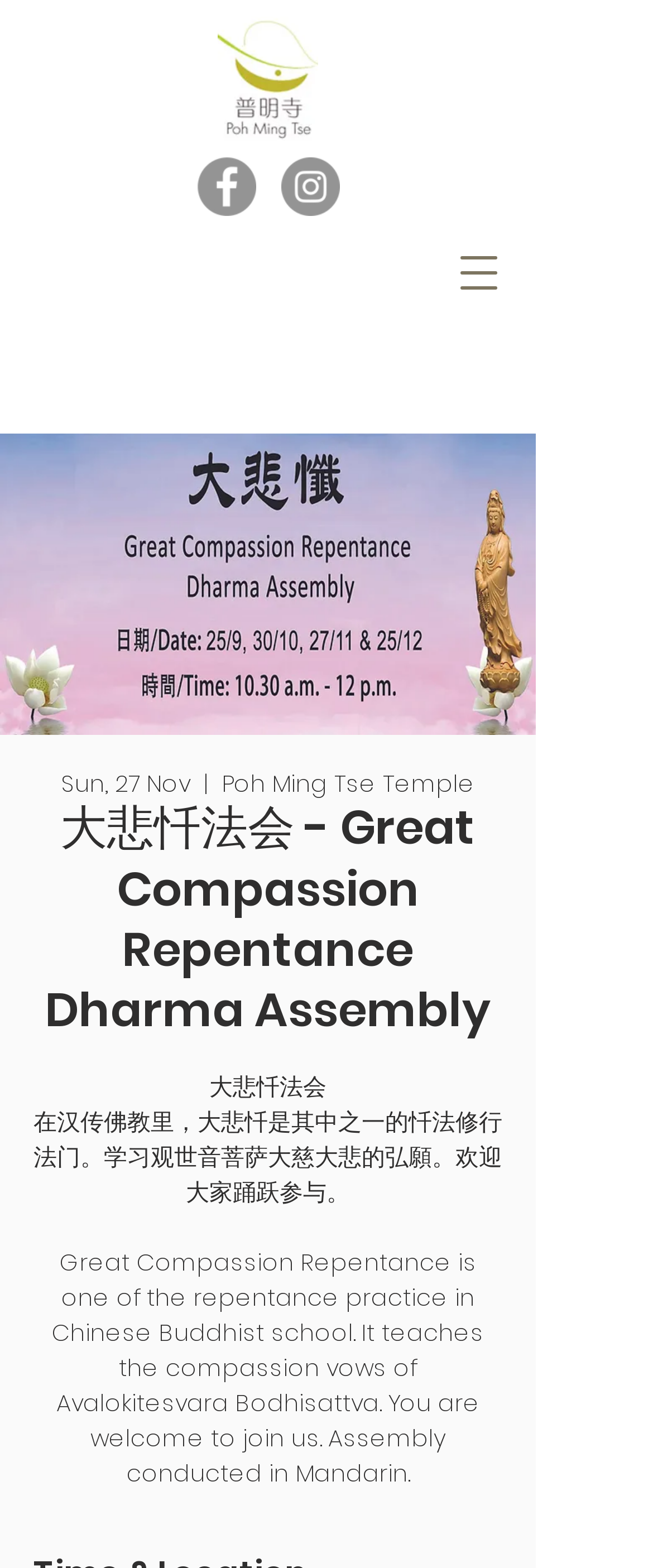What is the purpose of the Great Compassion Repentance?
Based on the image, provide a one-word or brief-phrase response.

Teaches compassion vows of Avalokitesvara Bodhisattva